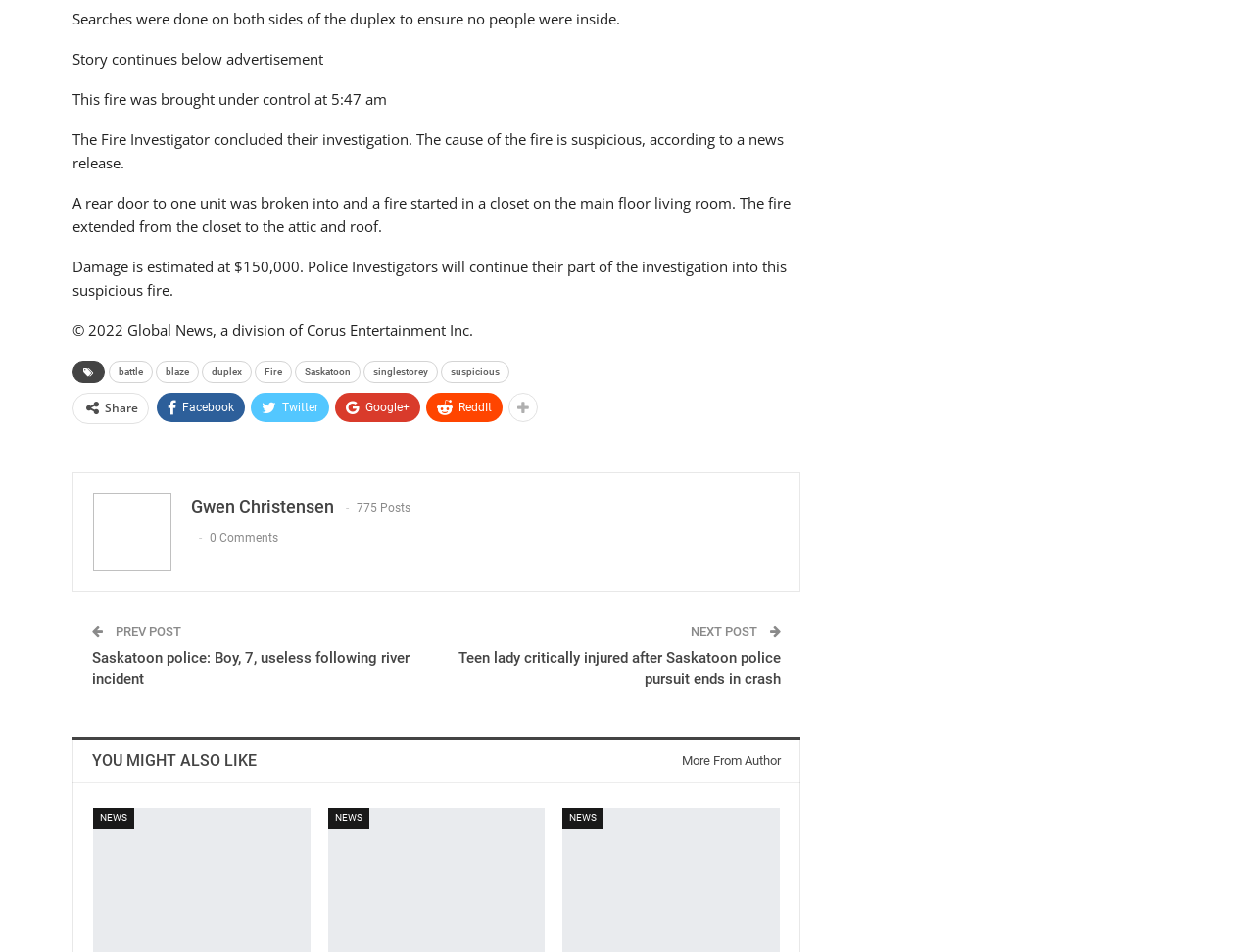Provide a thorough and detailed response to the question by examining the image: 
What is the current status of the fire investigation?

The answer can be found in the paragraph that describes the fire incident, where it is mentioned that 'The cause of the fire is suspicious, according to a news release.'